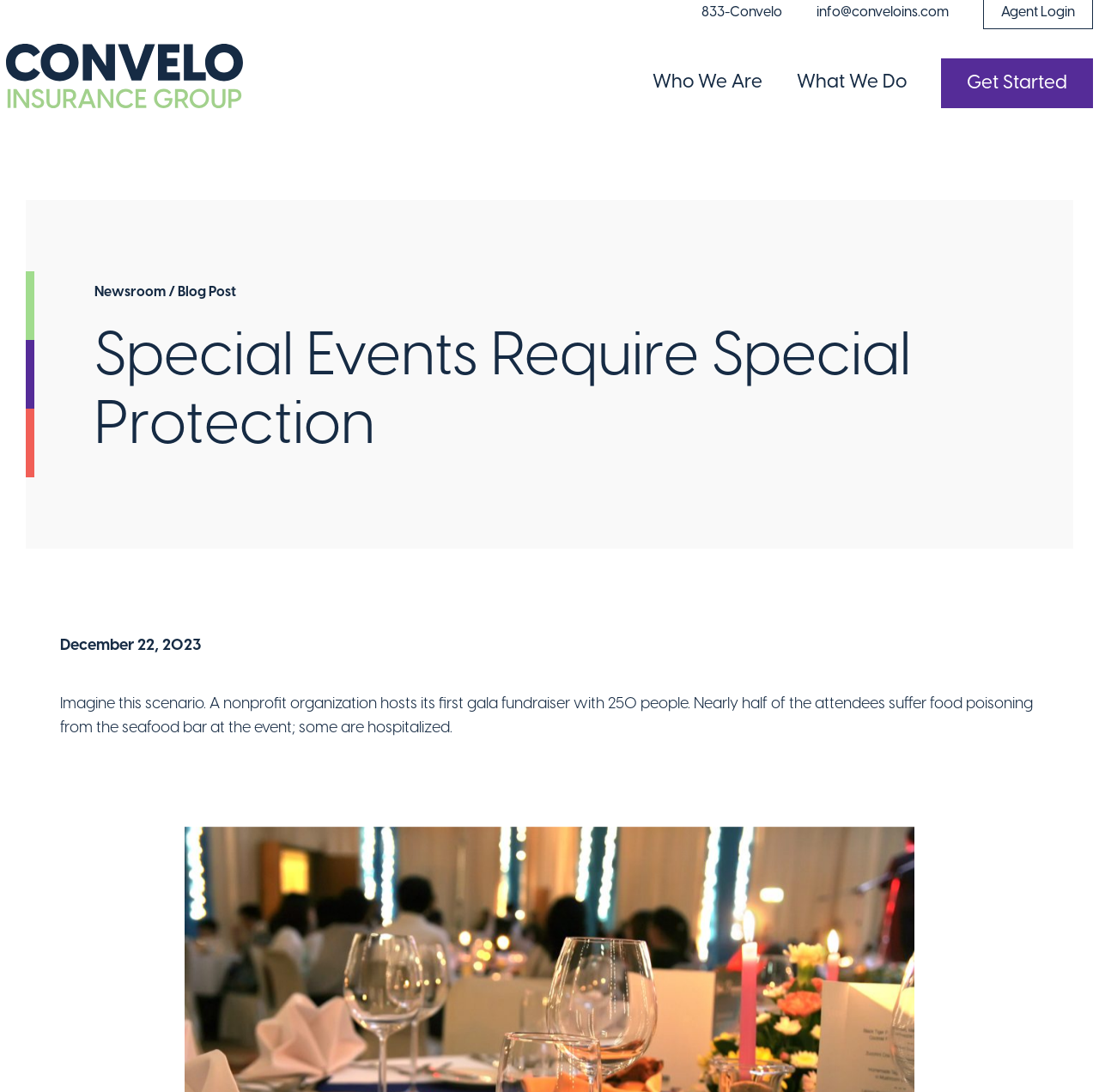Indicate the bounding box coordinates of the element that needs to be clicked to satisfy the following instruction: "Visit Who We Are page". The coordinates should be four float numbers between 0 and 1, i.e., [left, top, right, bottom].

[0.576, 0.085, 0.676, 0.103]